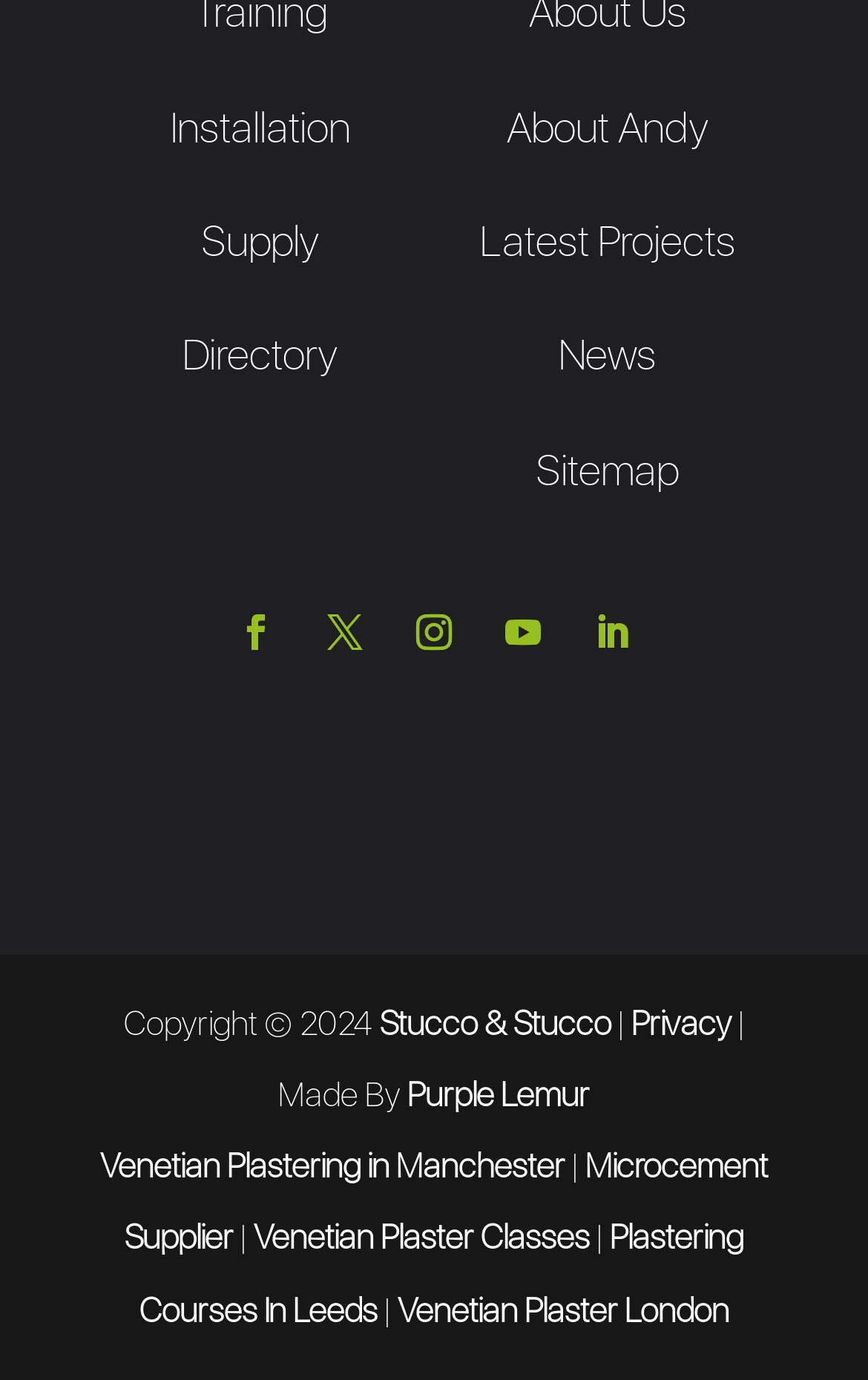What is the company name of the logo?
Look at the image and respond to the question as thoroughly as possible.

The logo is an image element with the description 'Stucco-and-Stucco-Logo-Round', and the company name is mentioned as 'Stucco & Stucco' in the link element with ID 61.